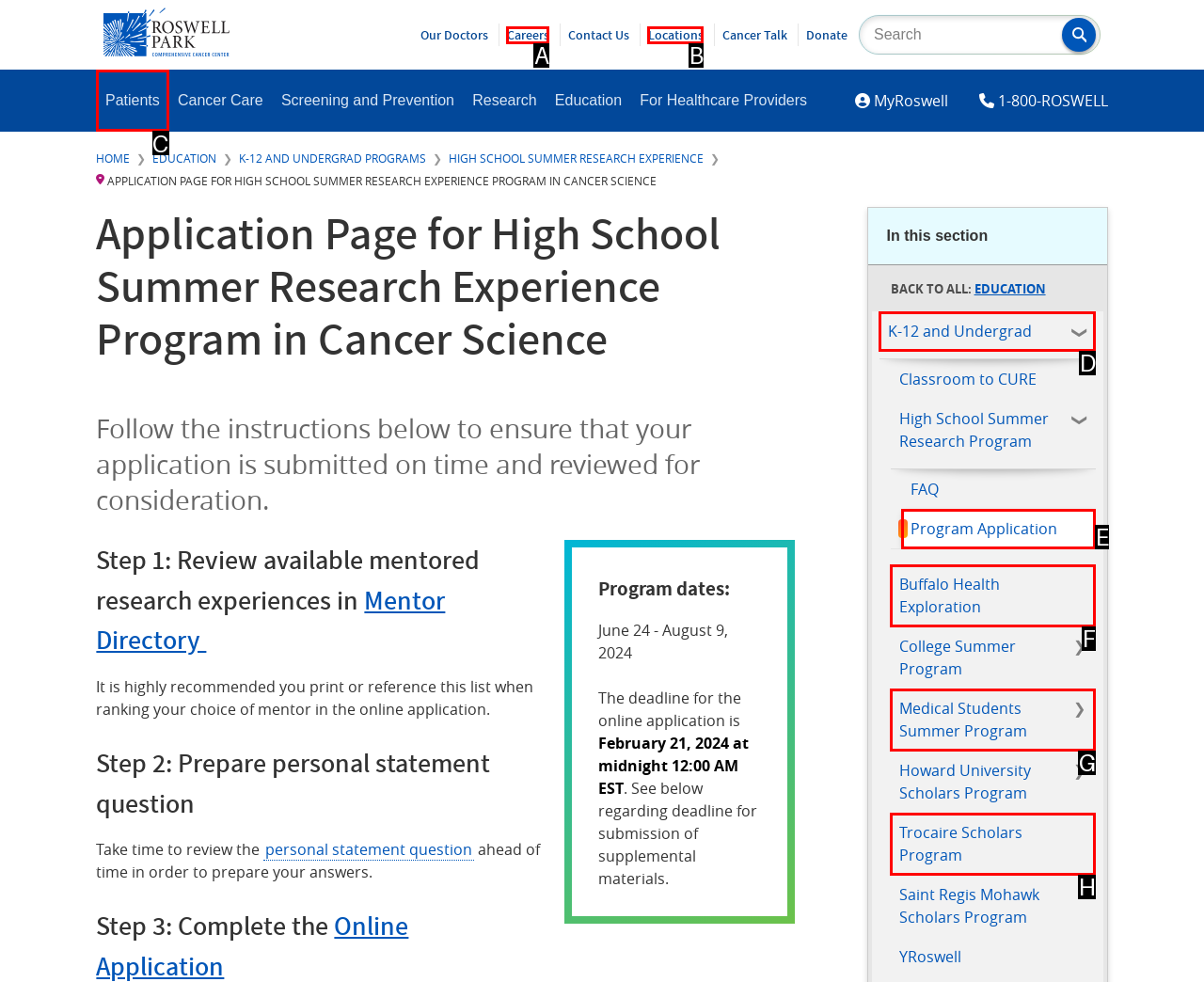Select the letter of the option that should be clicked to achieve the specified task: Click on Patients. Respond with just the letter.

C